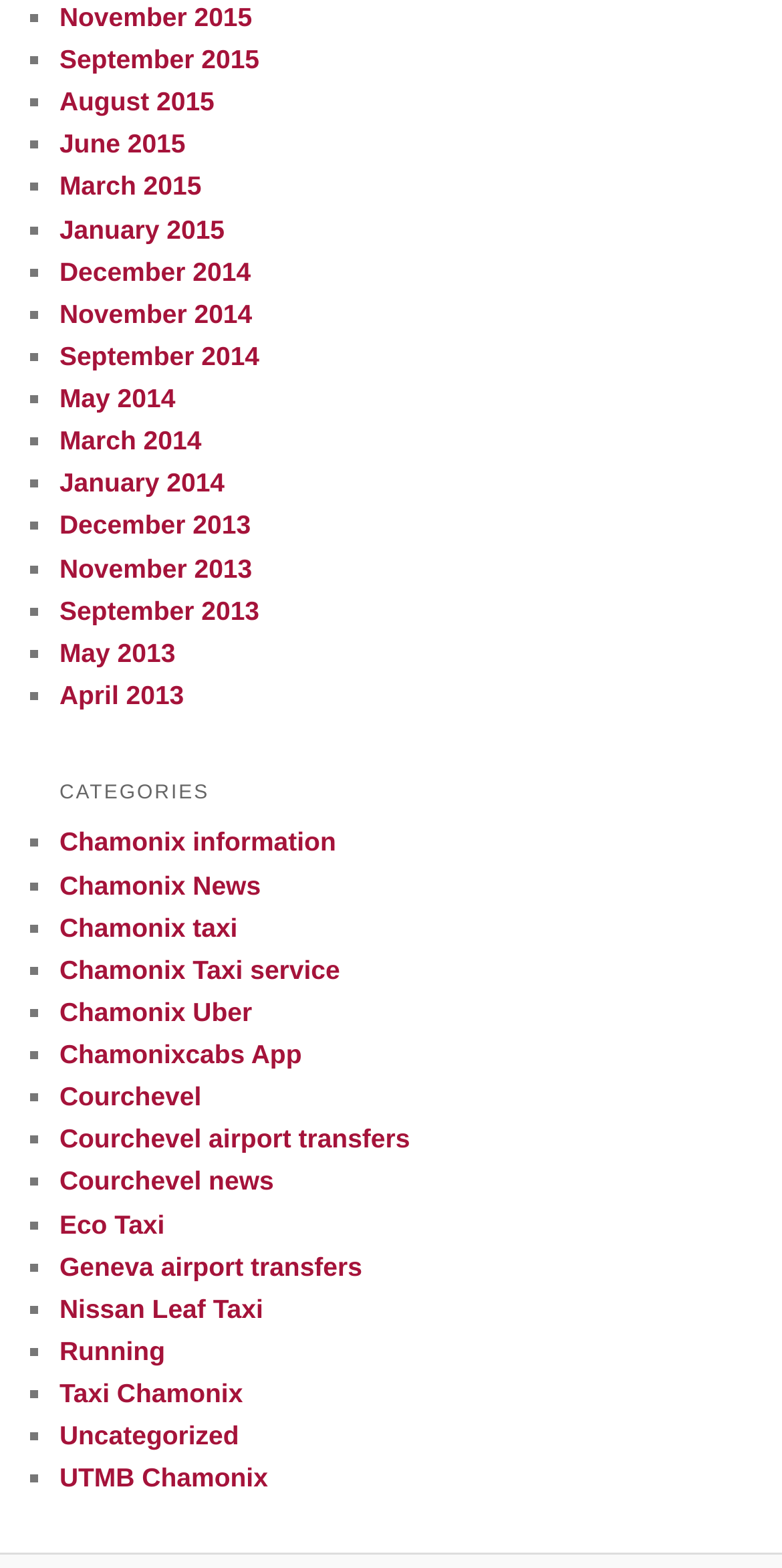Identify the bounding box coordinates for the element that needs to be clicked to fulfill this instruction: "Click on the 'Business' category". Provide the coordinates in the format of four float numbers between 0 and 1: [left, top, right, bottom].

None